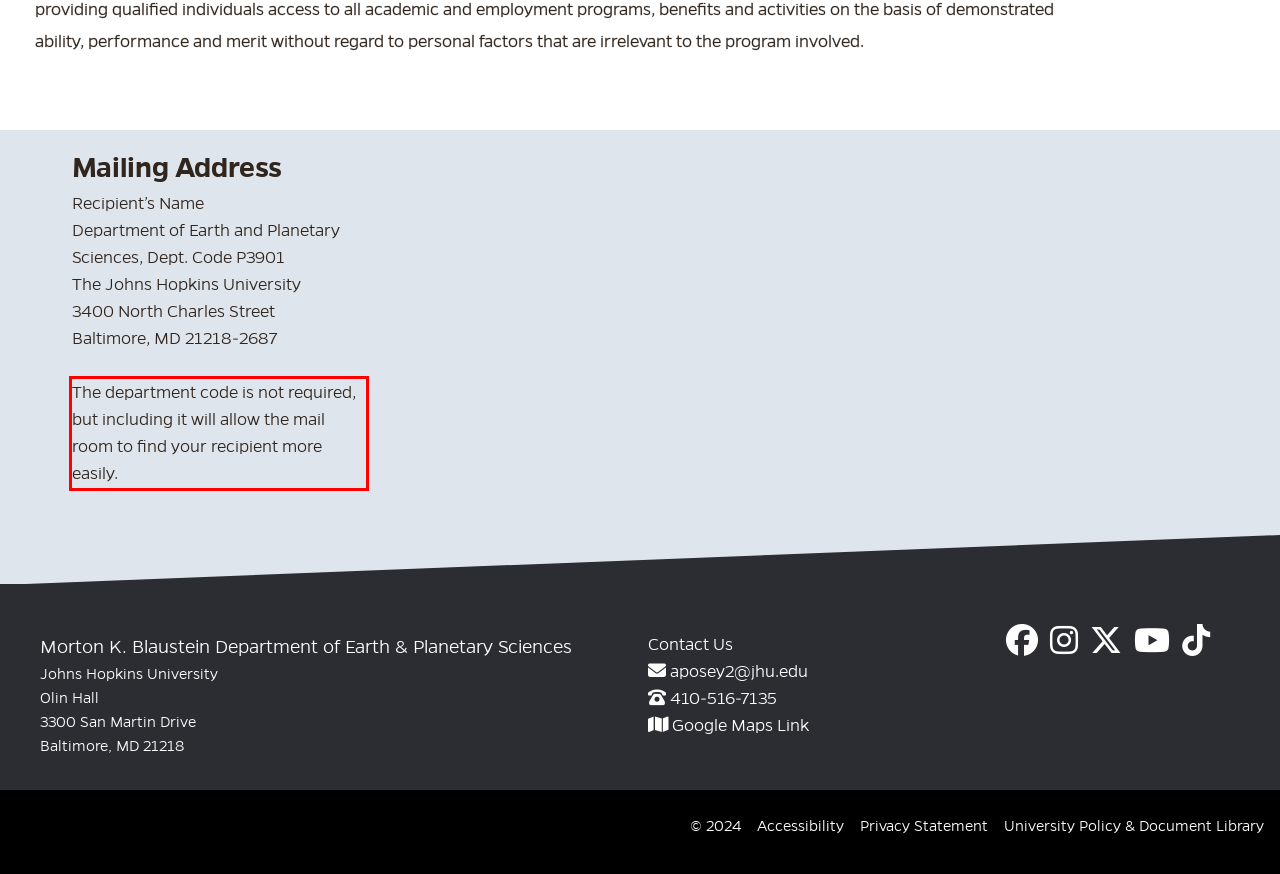Review the webpage screenshot provided, and perform OCR to extract the text from the red bounding box.

The department code is not required, but including it will allow the mail room to find your recipient more easily.